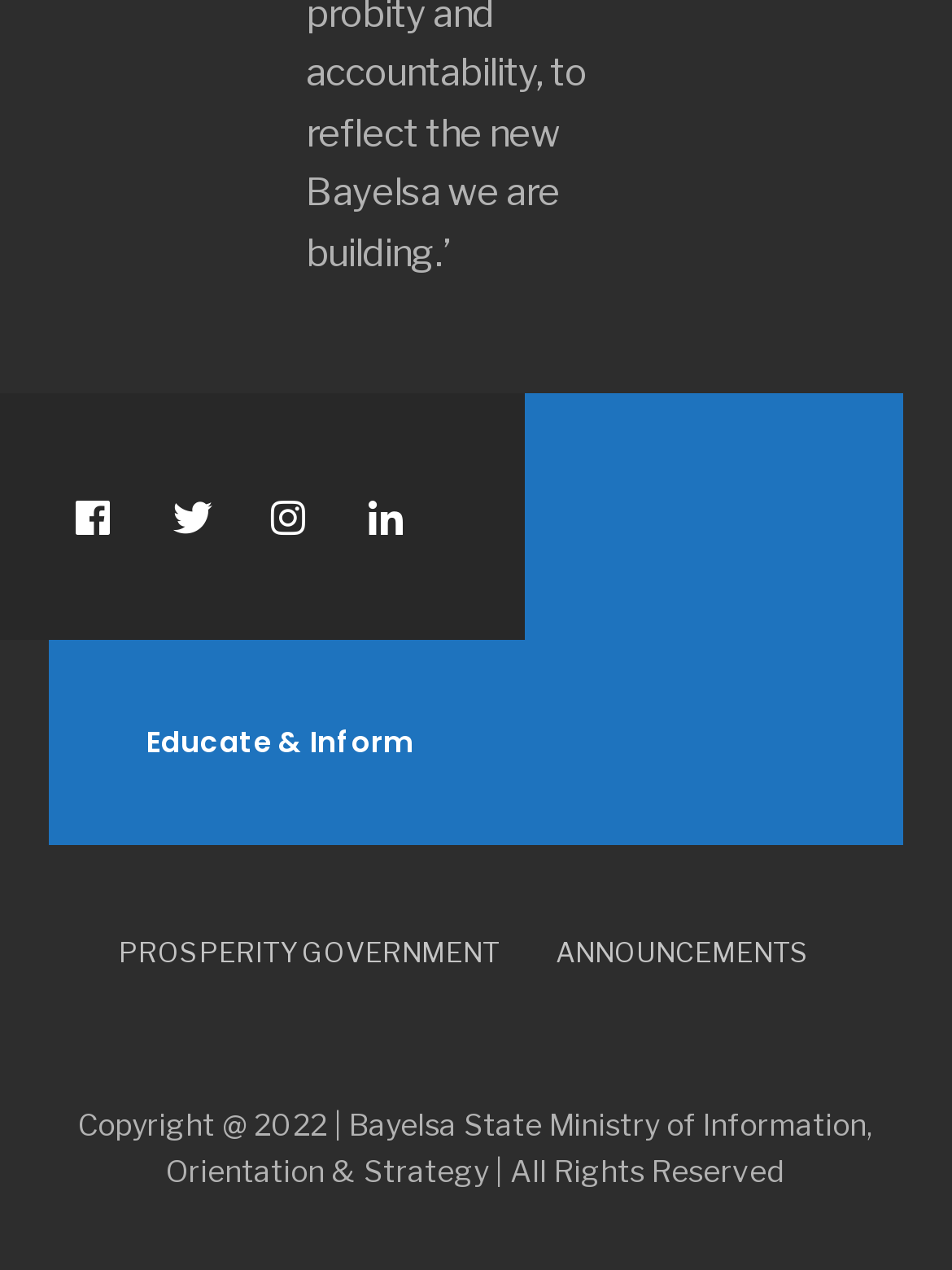Use a single word or phrase to answer the question: 
What is the theme of the webpage?

Government